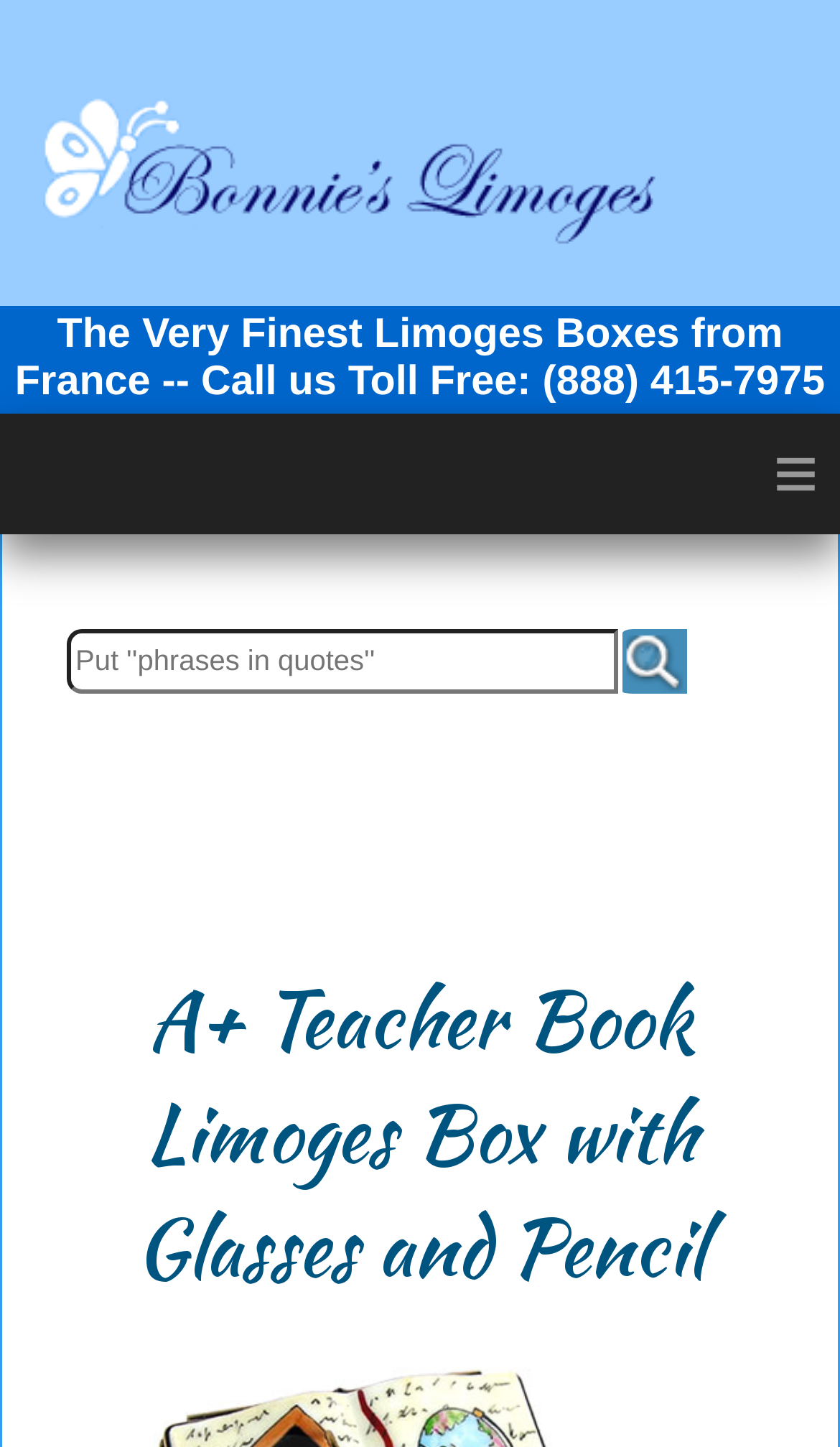What is the theme of the Limoges box?
Answer the question with as much detail as possible.

I inferred the theme of the Limoges box by looking at the heading element that says 'A+ Teacher Book Limoges Box with Glasses and Pencil', which suggests that the theme is related to teachers and schools.